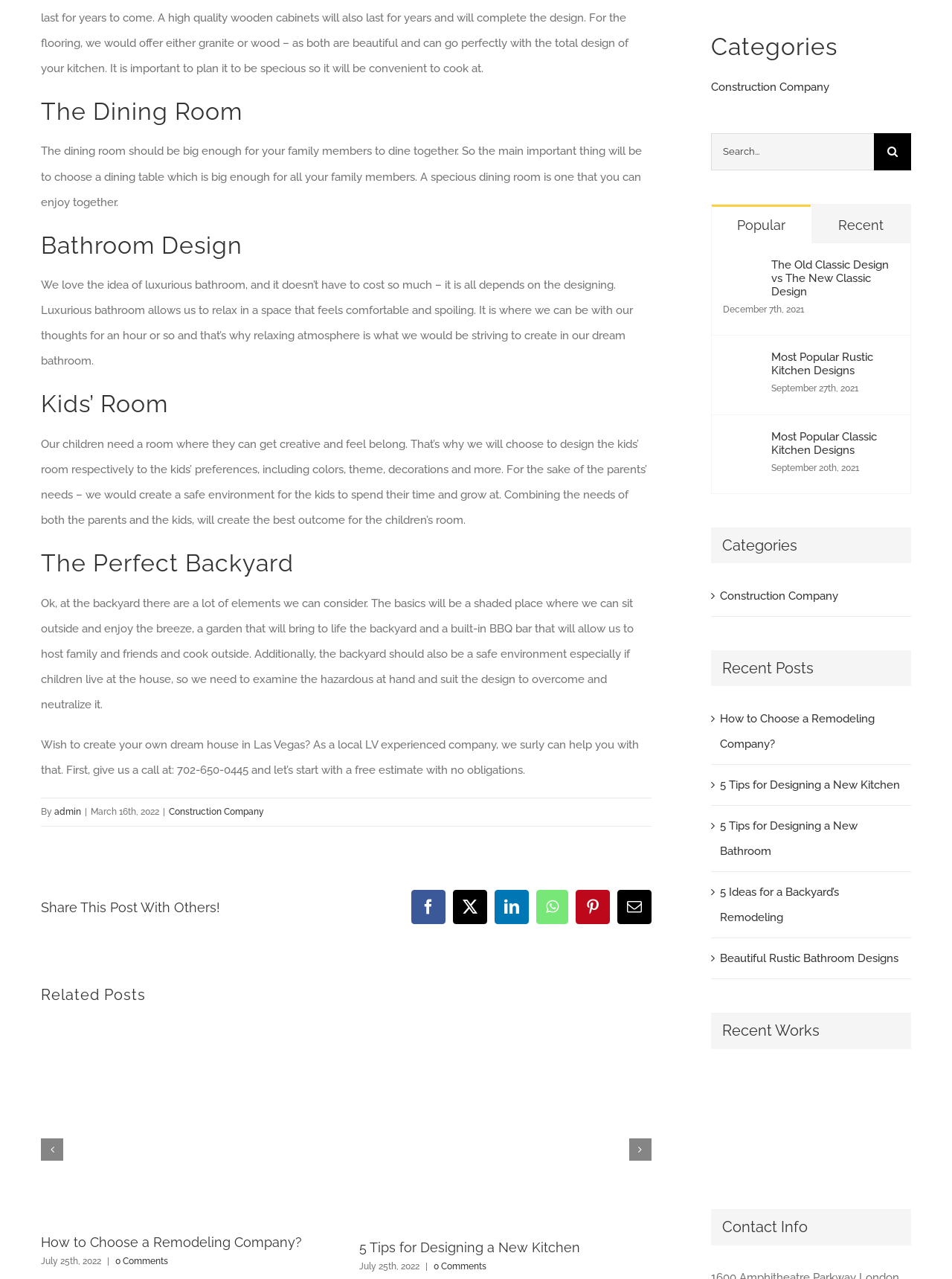Predict the bounding box of the UI element that fits this description: "0 Comments".

[0.121, 0.982, 0.177, 0.99]